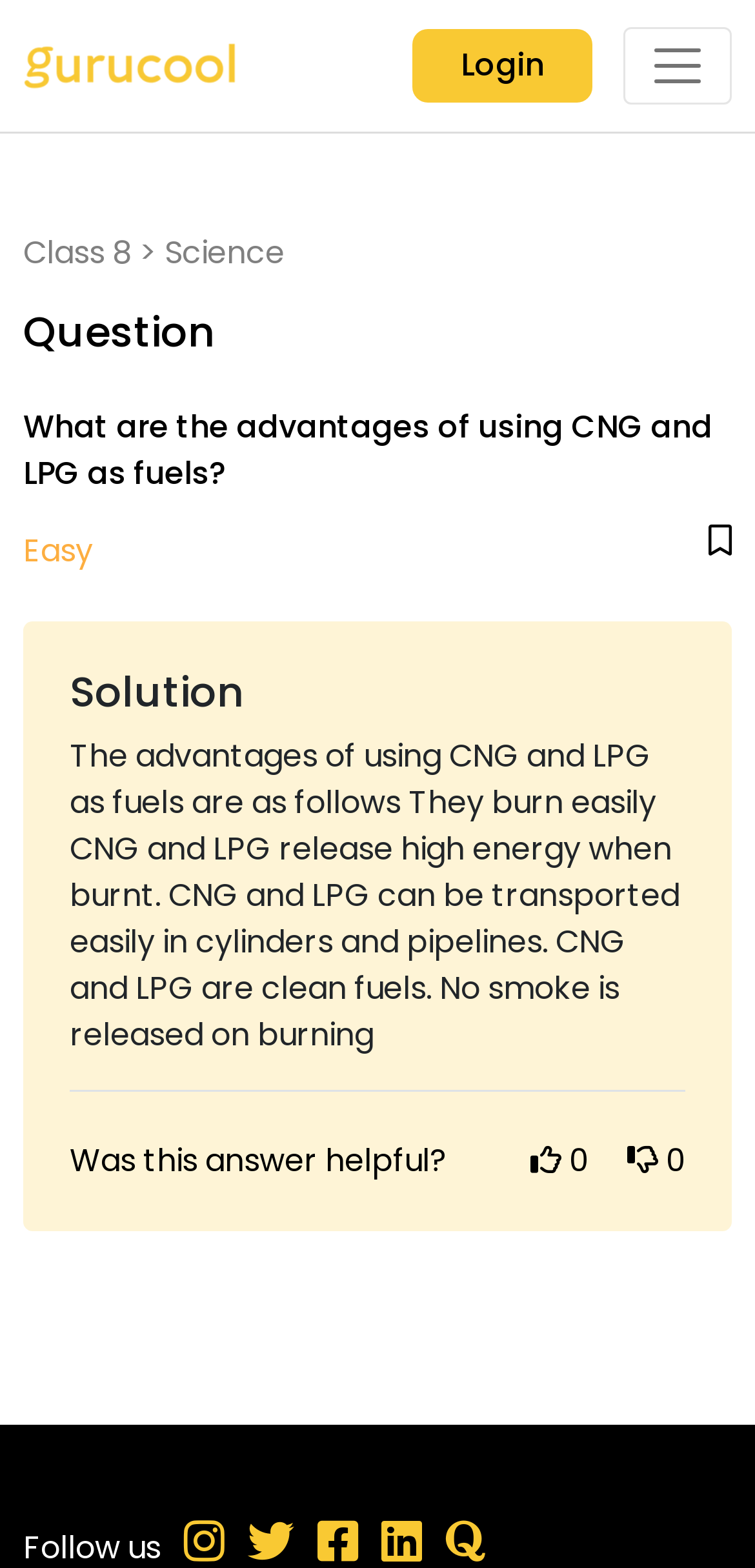Find the bounding box of the web element that fits this description: "Login".

[0.546, 0.018, 0.785, 0.065]